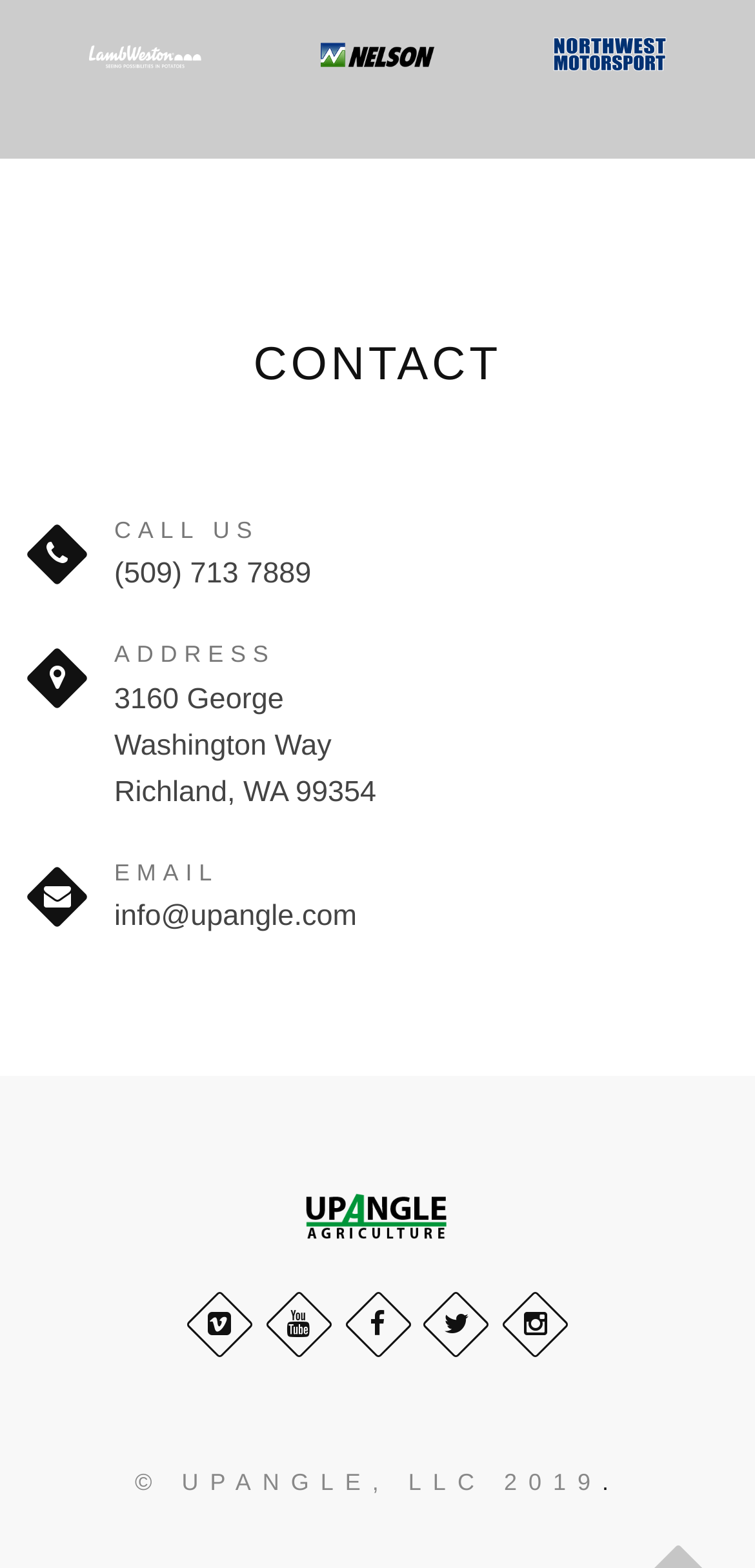Find the bounding box coordinates for the area that must be clicked to perform this action: "click the twitter link".

[0.363, 0.83, 0.427, 0.86]